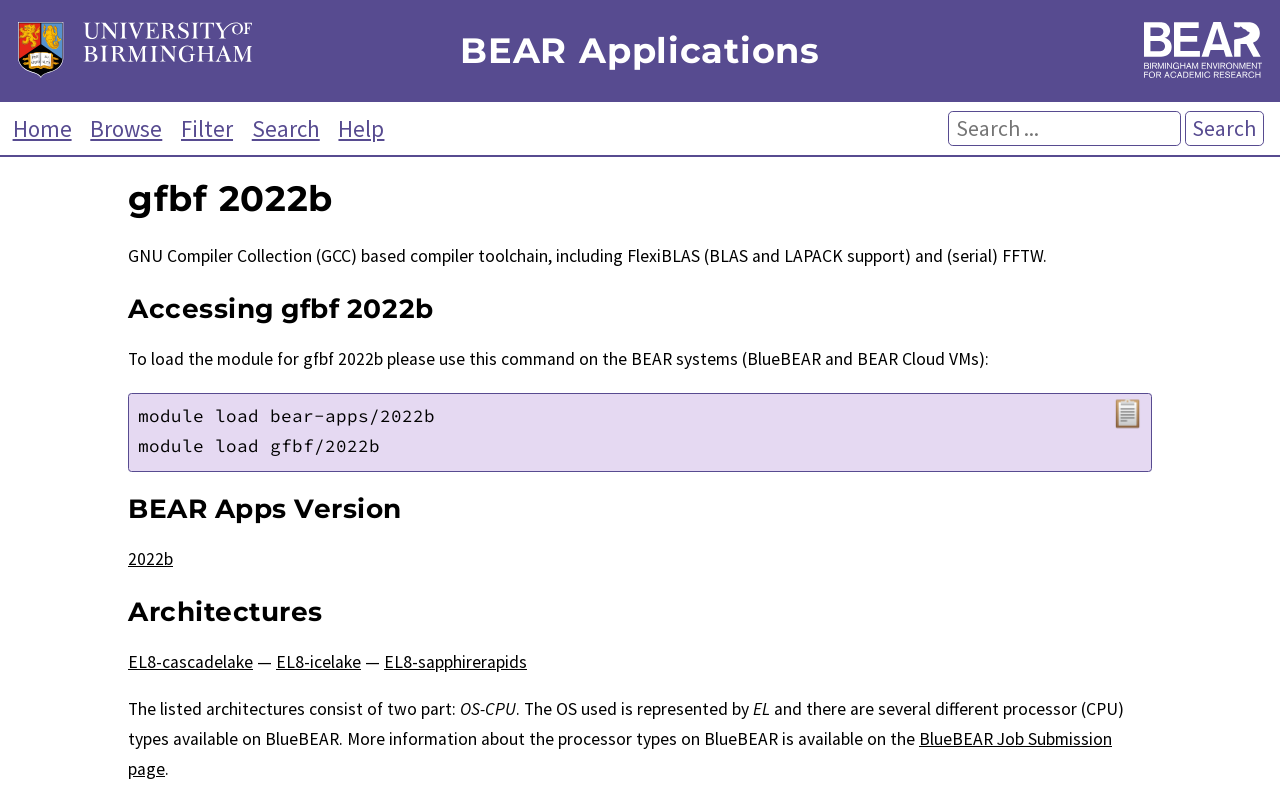Provide the bounding box coordinates of the HTML element described as: "Browse". The bounding box coordinates should be four float numbers between 0 and 1, i.e., [left, top, right, bottom].

[0.065, 0.141, 0.132, 0.177]